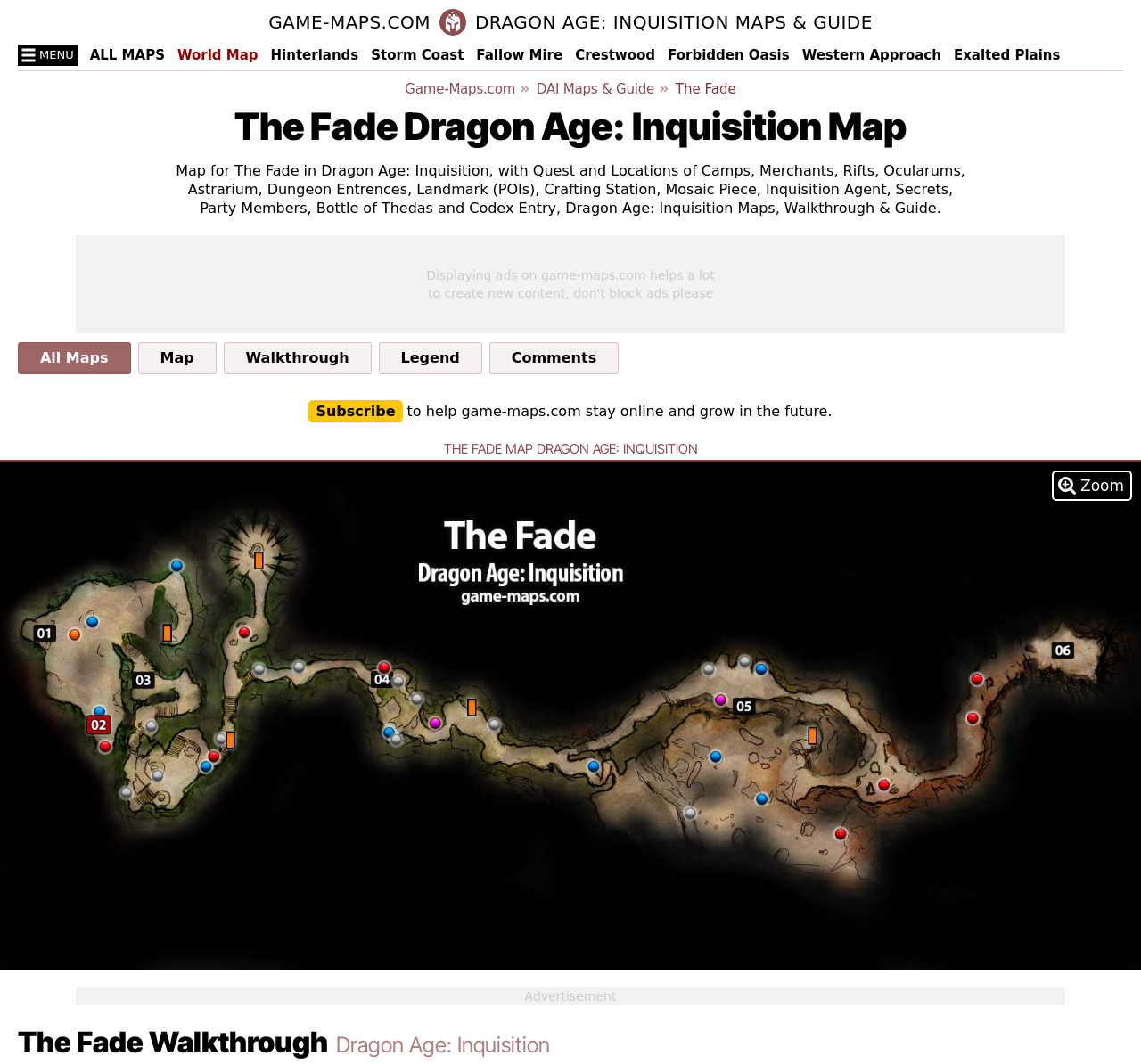Provide your answer in one word or a succinct phrase for the question: 
What is the function of the 'Zoom' button?

To zoom in or out of the map